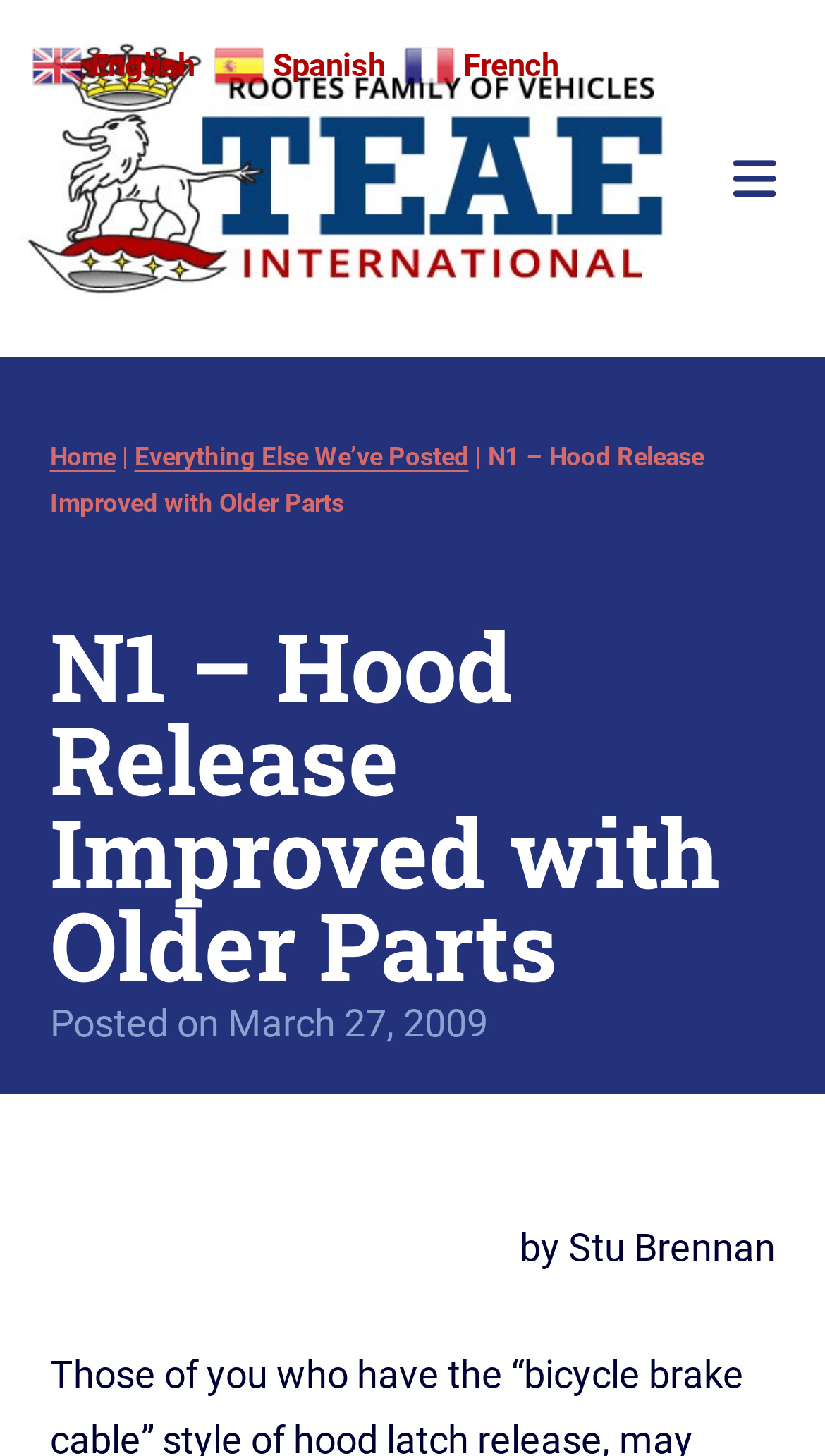When was the article posted?
Answer briefly with a single word or phrase based on the image.

March 27, 2009